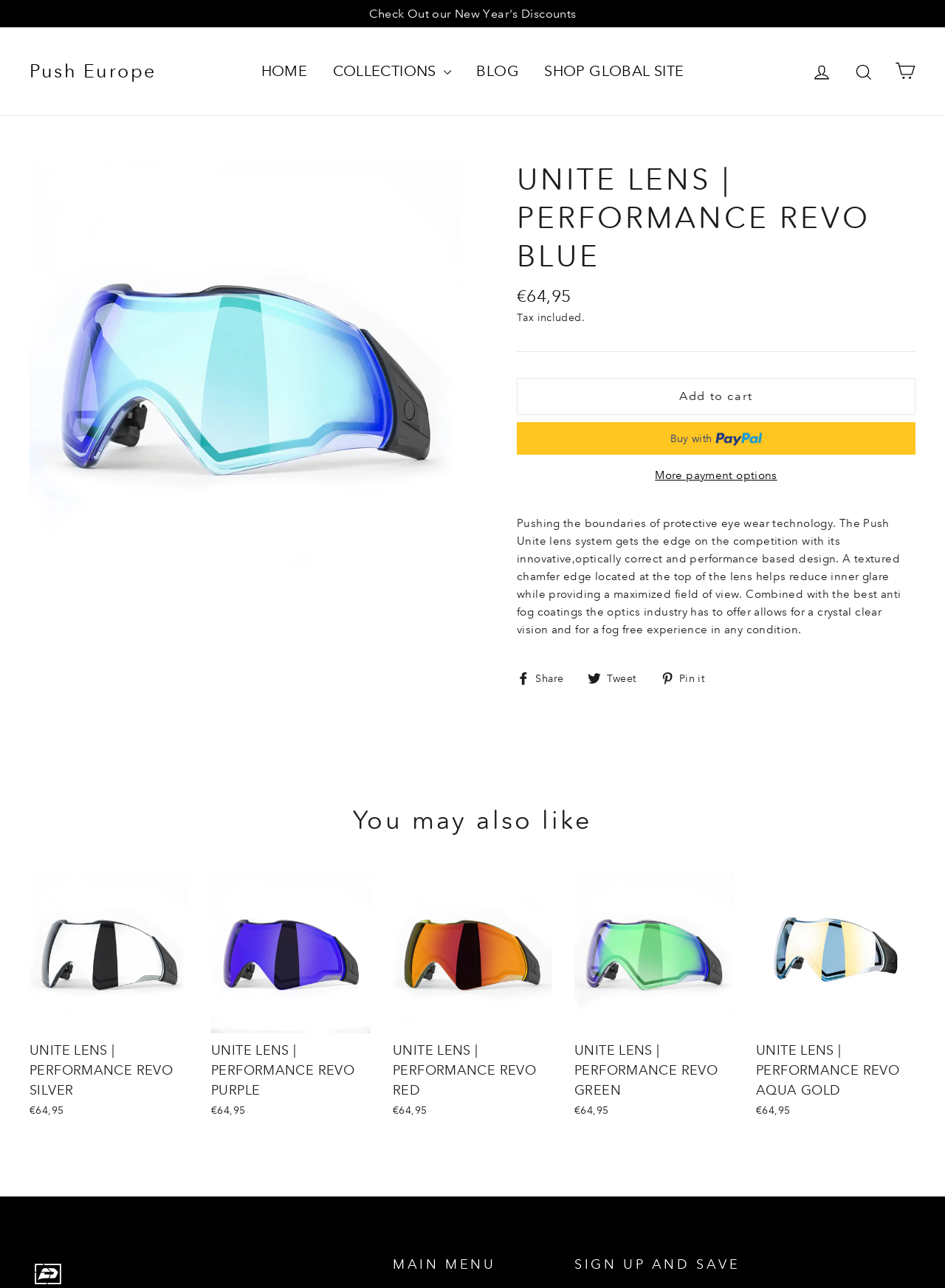Answer the question in a single word or phrase:
What payment options are available?

PayPal and more